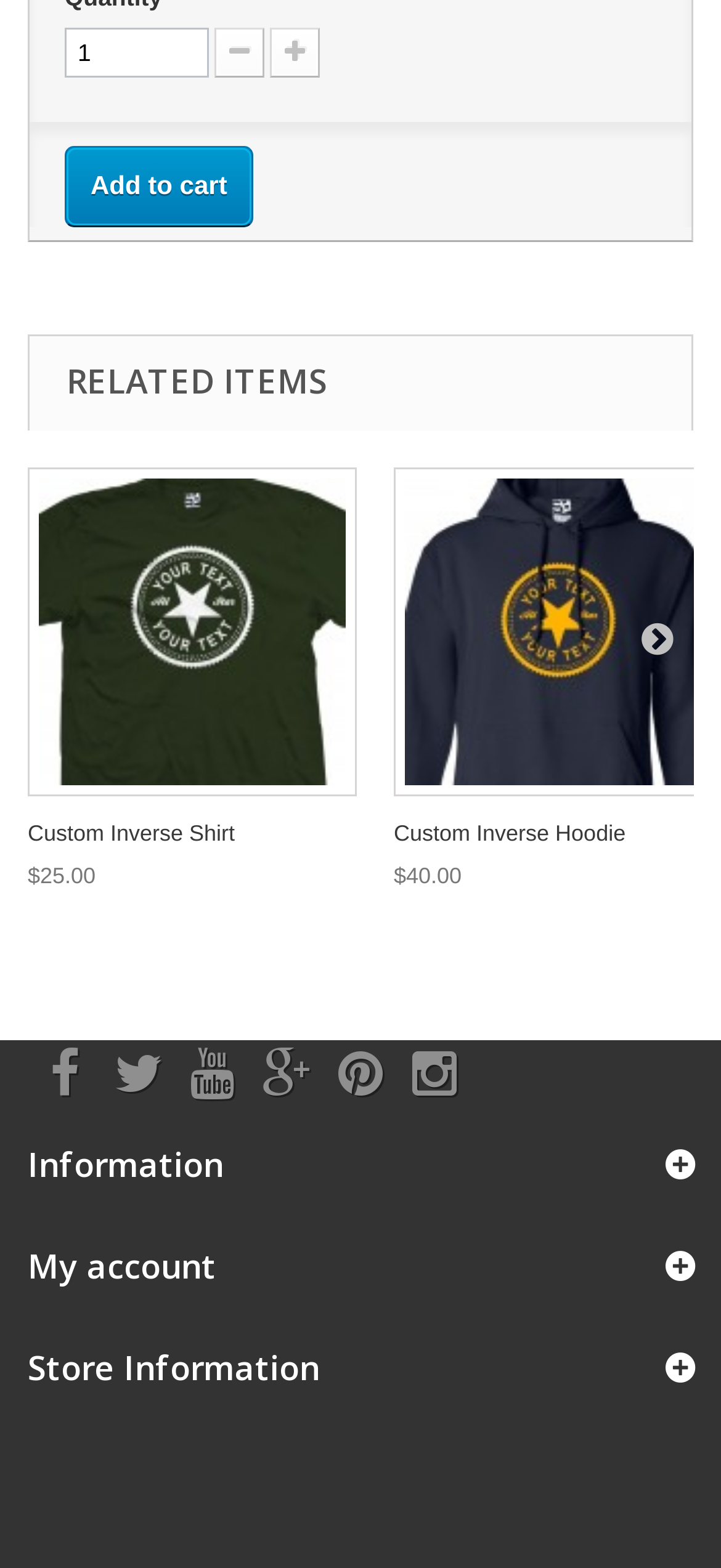Please identify the bounding box coordinates of the area I need to click to accomplish the following instruction: "Go to my account".

[0.038, 0.793, 0.3, 0.821]